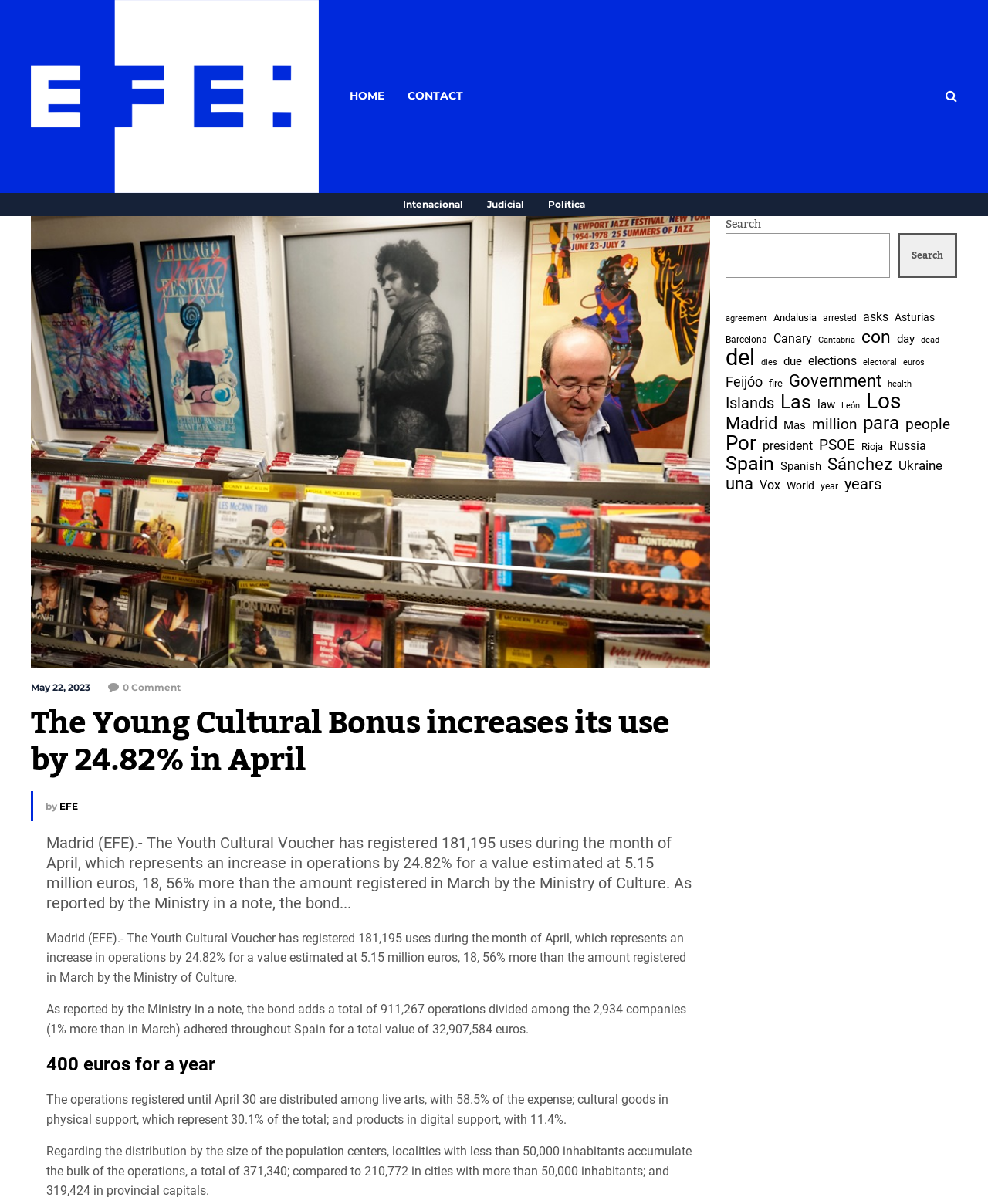Identify the bounding box coordinates of the part that should be clicked to carry out this instruction: "Read more about The Young Cultural Bonus".

[0.031, 0.586, 0.719, 0.647]